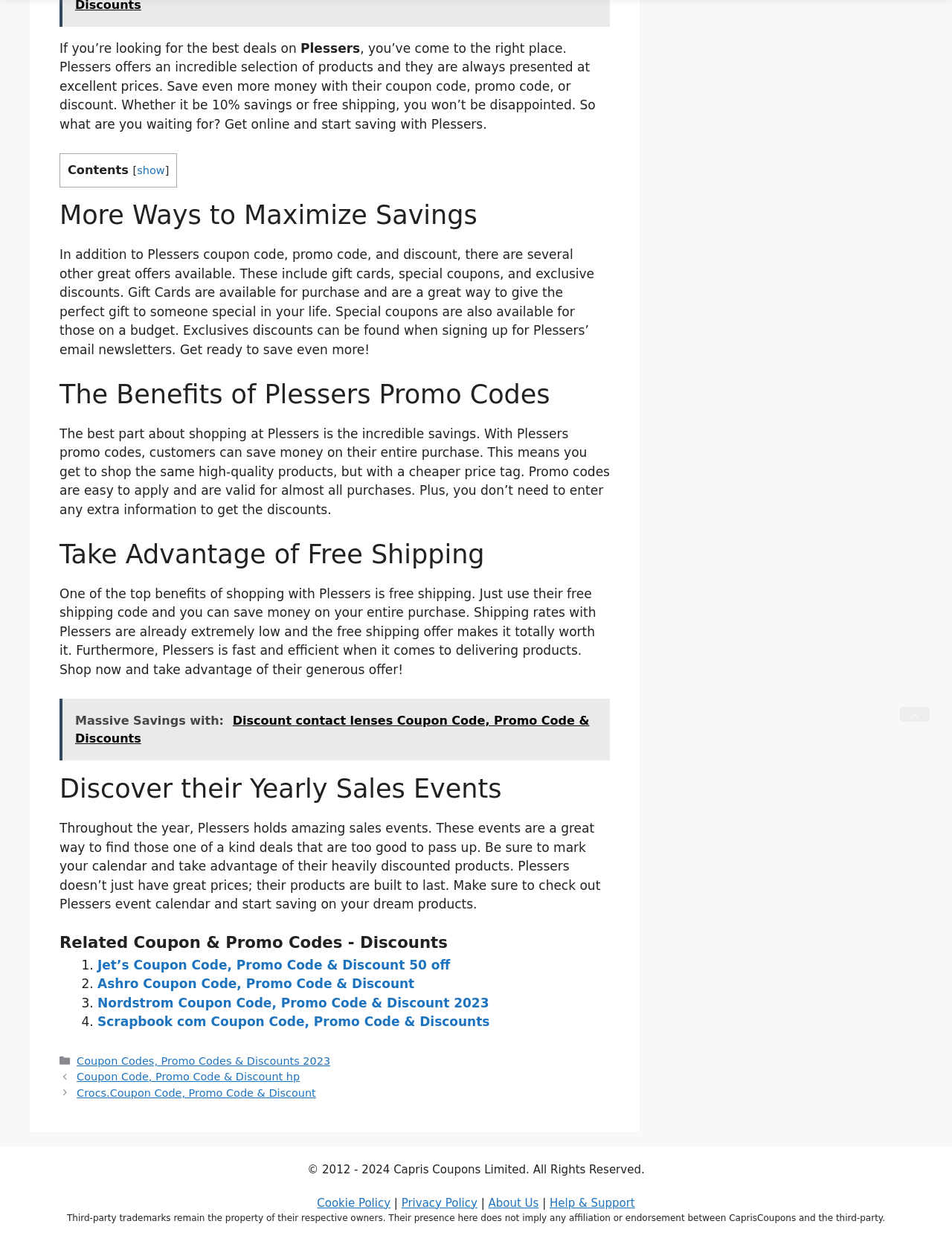What is the benefit of using Plessers promo codes?
Please utilize the information in the image to give a detailed response to the question.

According to the webpage, one of the benefits of shopping at Plessers is the incredible savings. With Plessers promo codes, customers can save money on their entire purchase. This means they get to shop the same high-quality products but with a cheaper price tag.